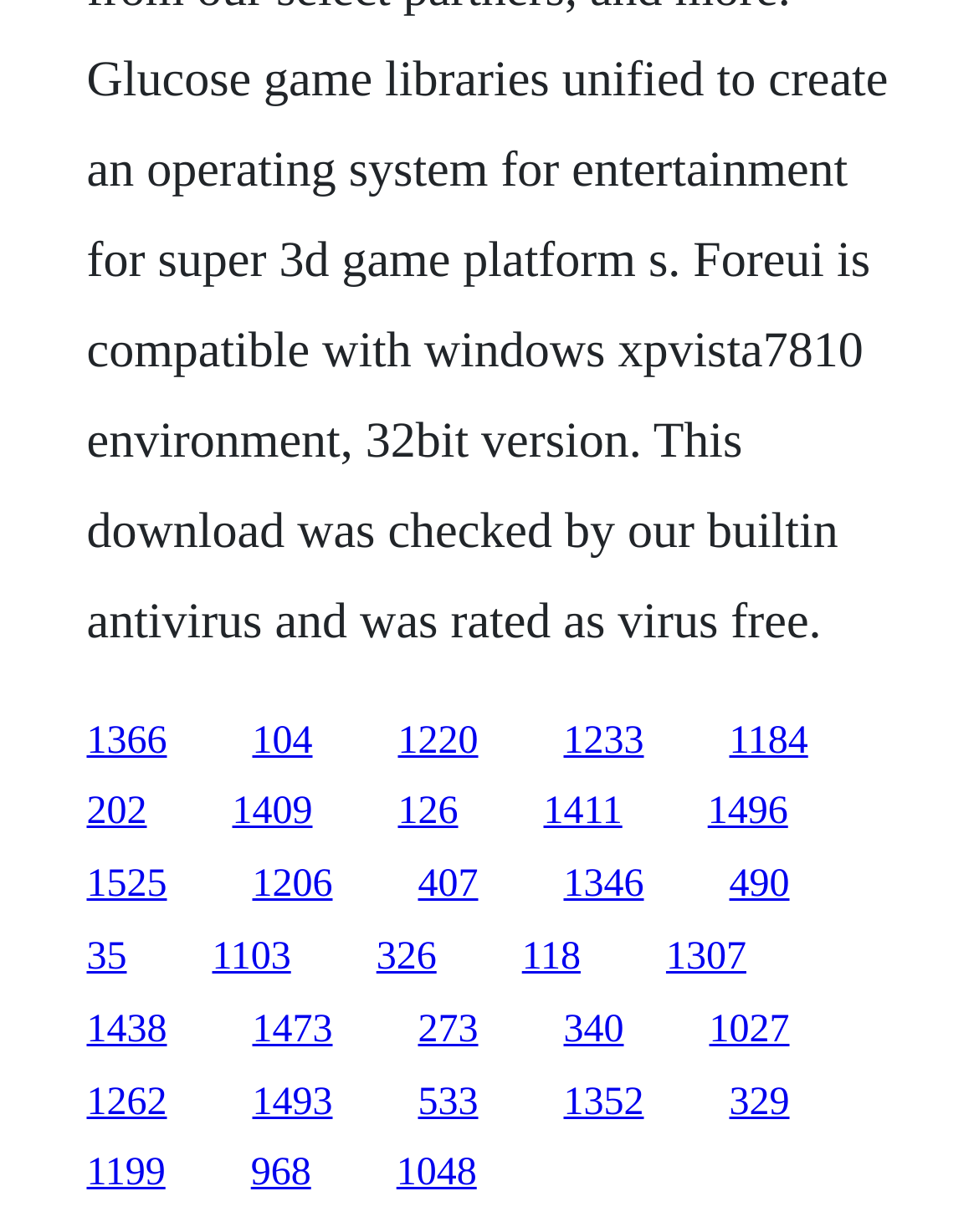Identify the bounding box coordinates of the part that should be clicked to carry out this instruction: "follow the ninth link".

[0.576, 0.701, 0.658, 0.736]